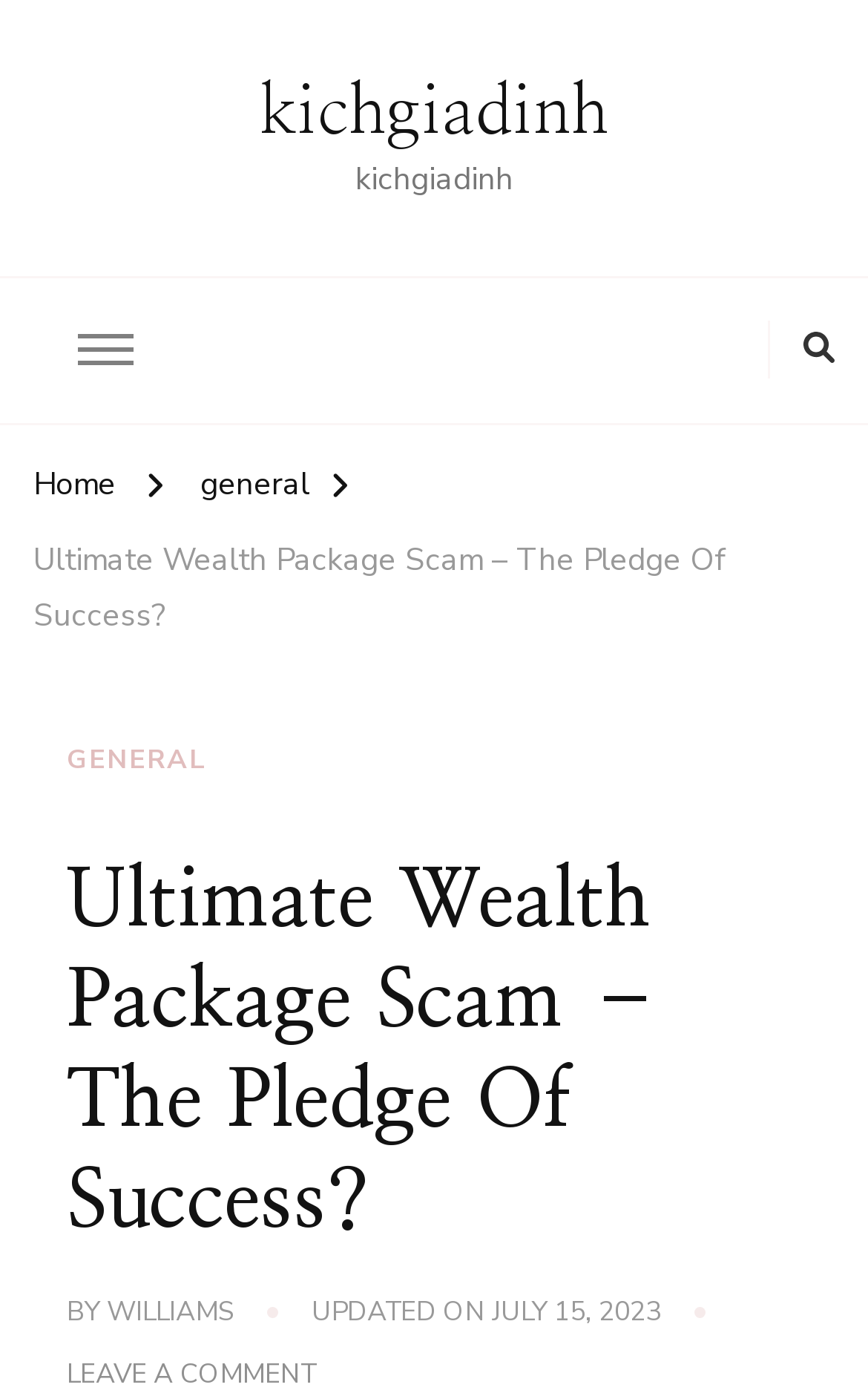Calculate the bounding box coordinates of the UI element given the description: "Williams".

[0.123, 0.927, 0.269, 0.955]